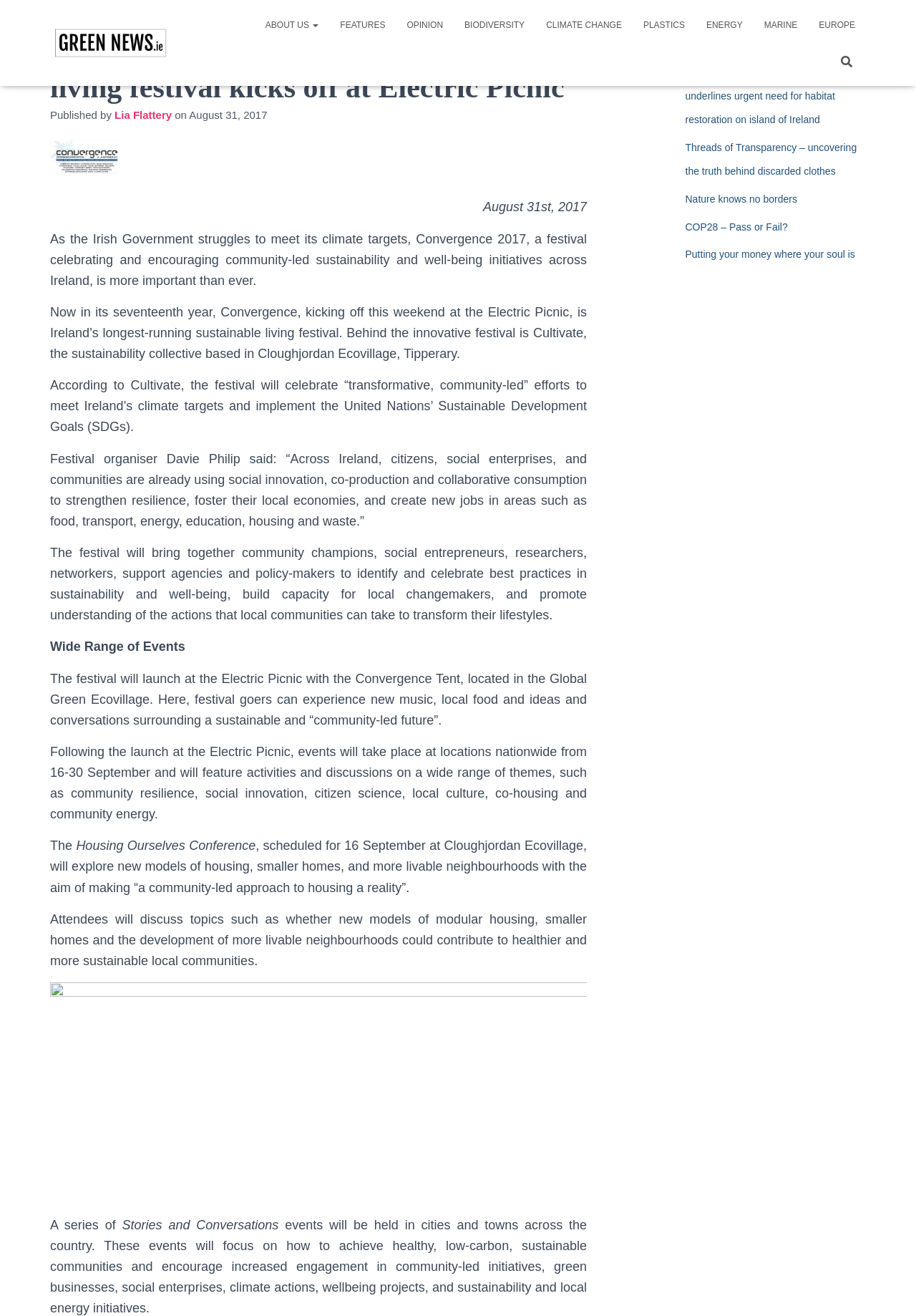Find the bounding box coordinates of the area that needs to be clicked in order to achieve the following instruction: "Explore the festival features". The coordinates should be specified as four float numbers between 0 and 1, i.e., [left, top, right, bottom].

[0.36, 0.005, 0.432, 0.033]